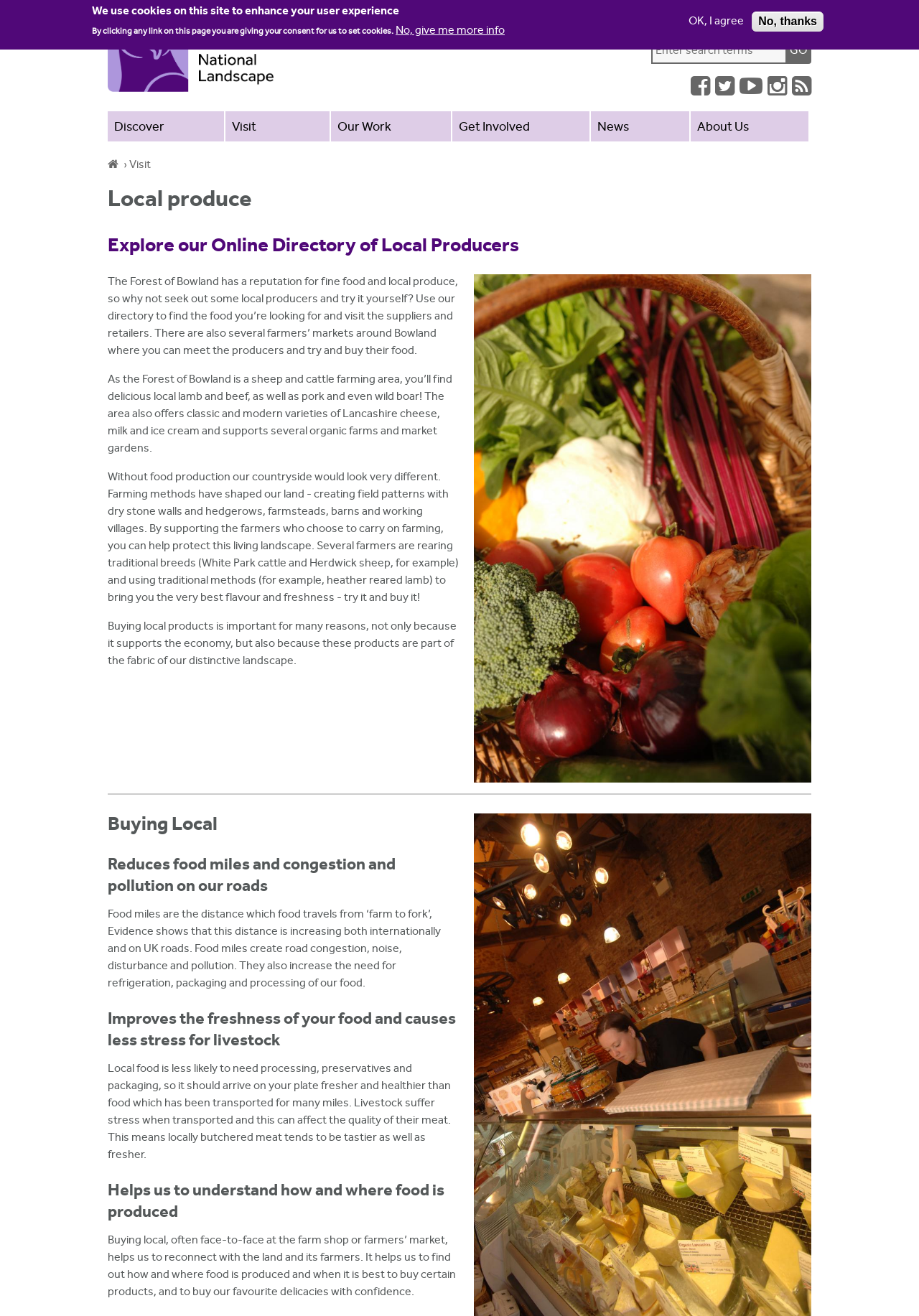Locate the bounding box coordinates of the clickable part needed for the task: "Discover more about local food and producers".

[0.117, 0.085, 0.244, 0.107]